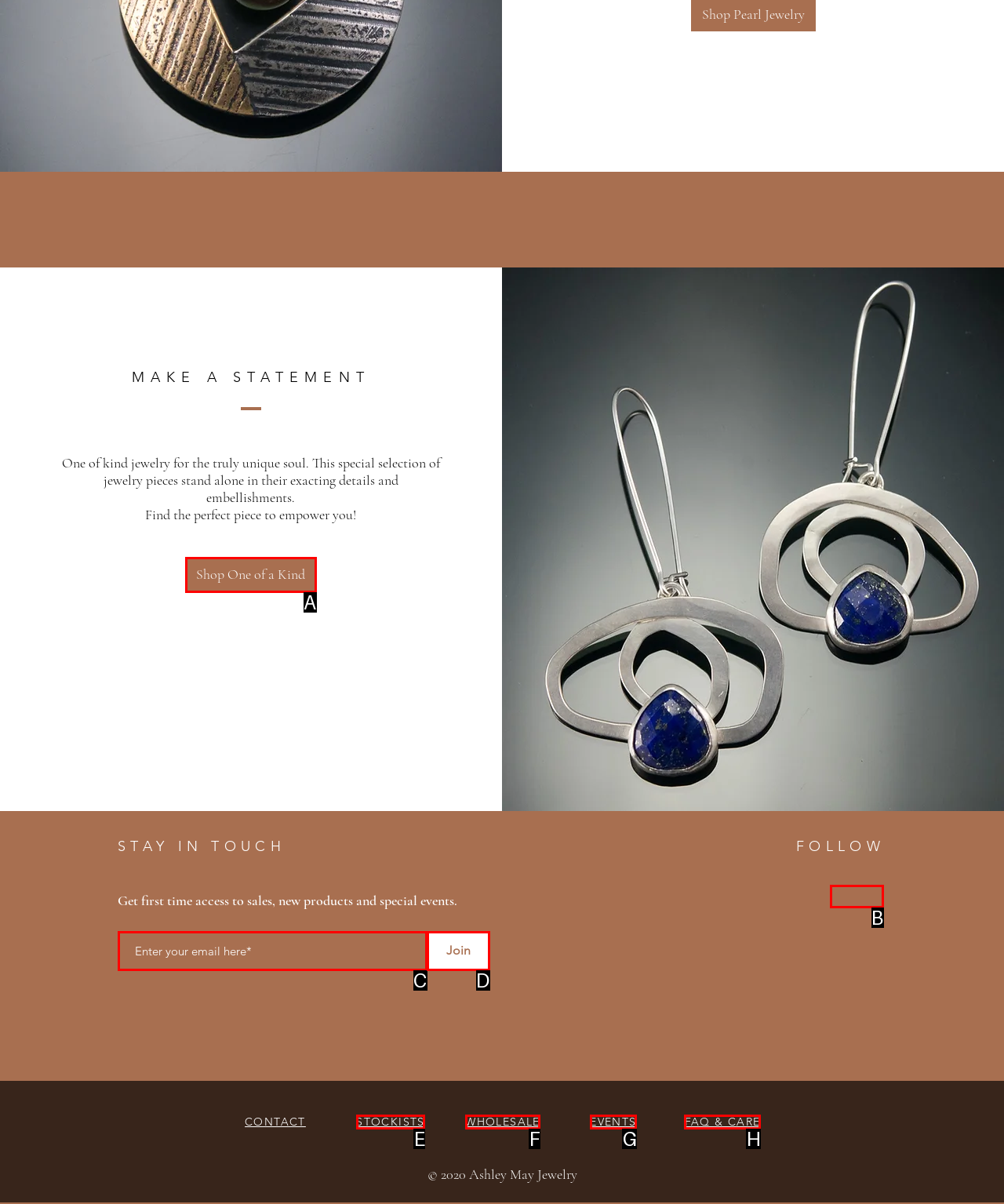Specify the letter of the UI element that should be clicked to achieve the following: Go to the 'WEDDING' page
Provide the corresponding letter from the choices given.

None